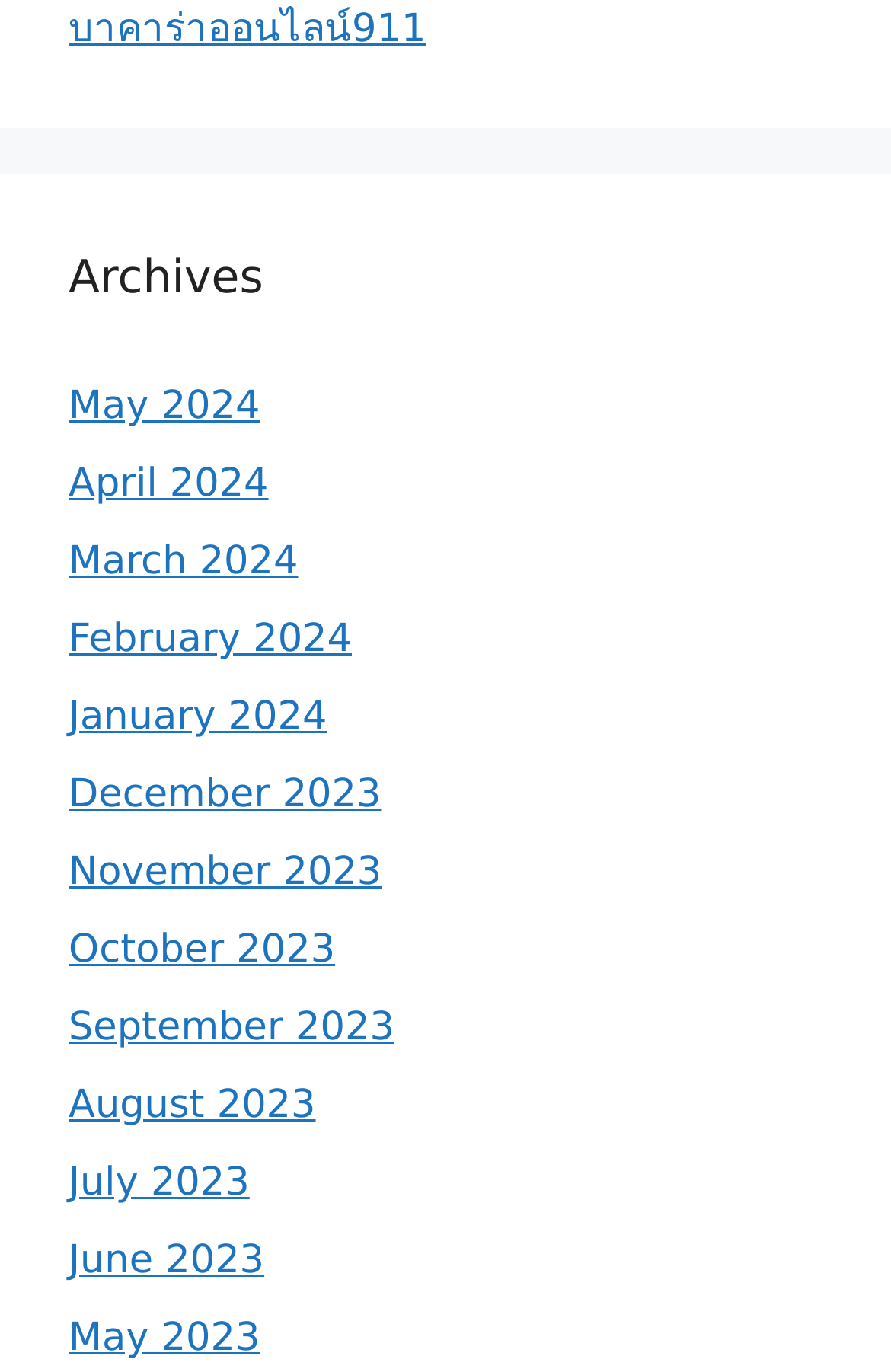How many months are listed?
Using the screenshot, give a one-word or short phrase answer.

12